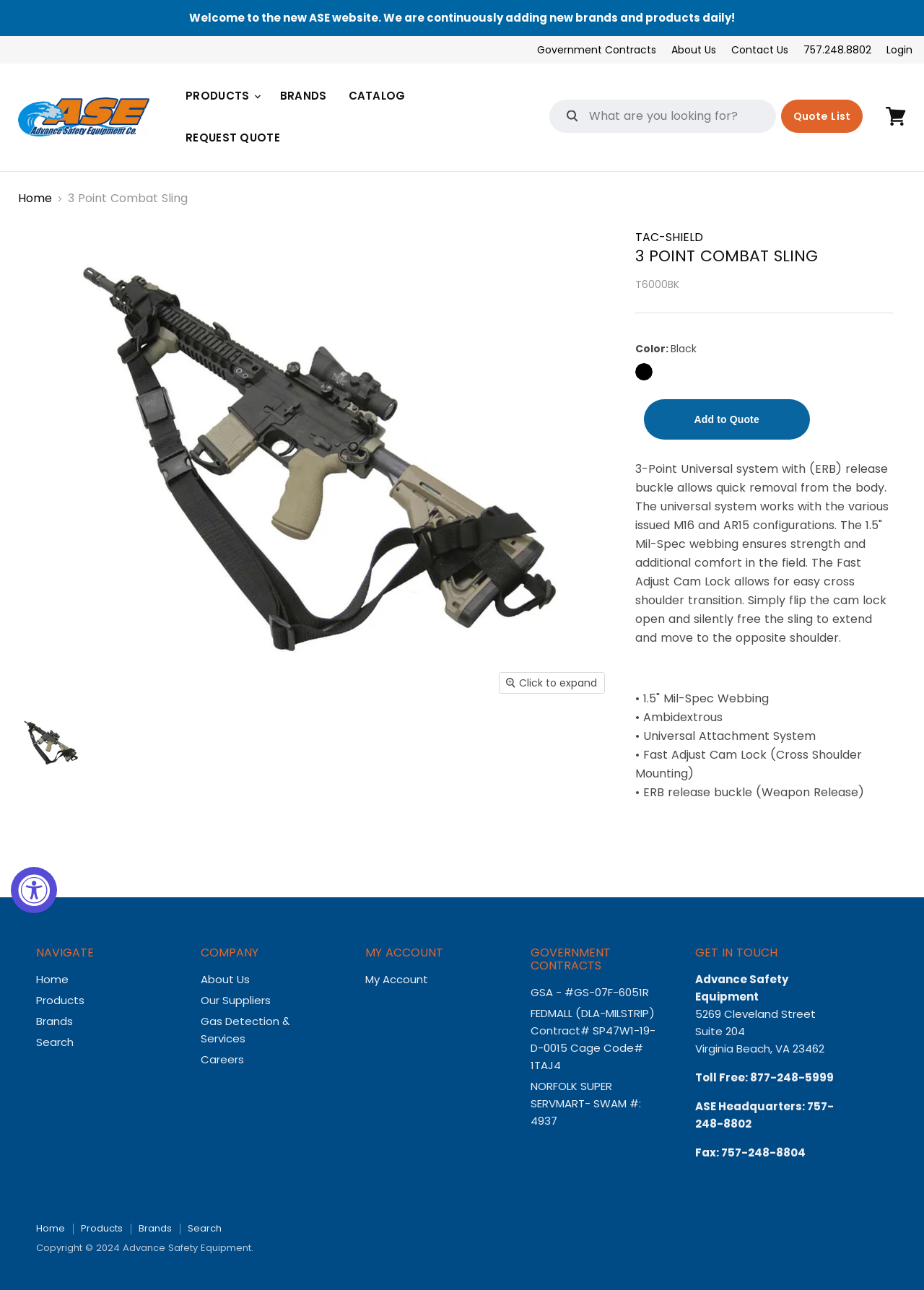Identify the bounding box coordinates of the specific part of the webpage to click to complete this instruction: "Click the 'PRODUCTS' link".

[0.189, 0.063, 0.291, 0.086]